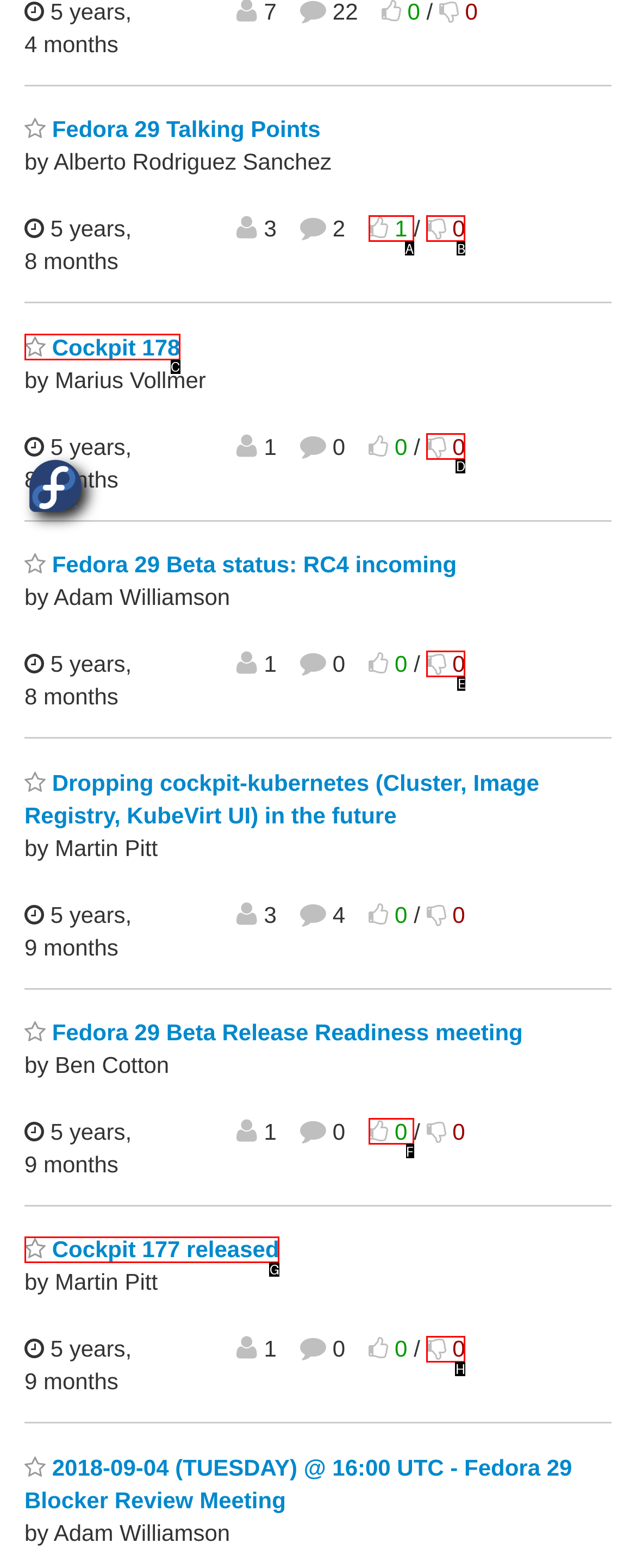Determine which option matches the element description: Cockpit 178
Answer using the letter of the correct option.

C